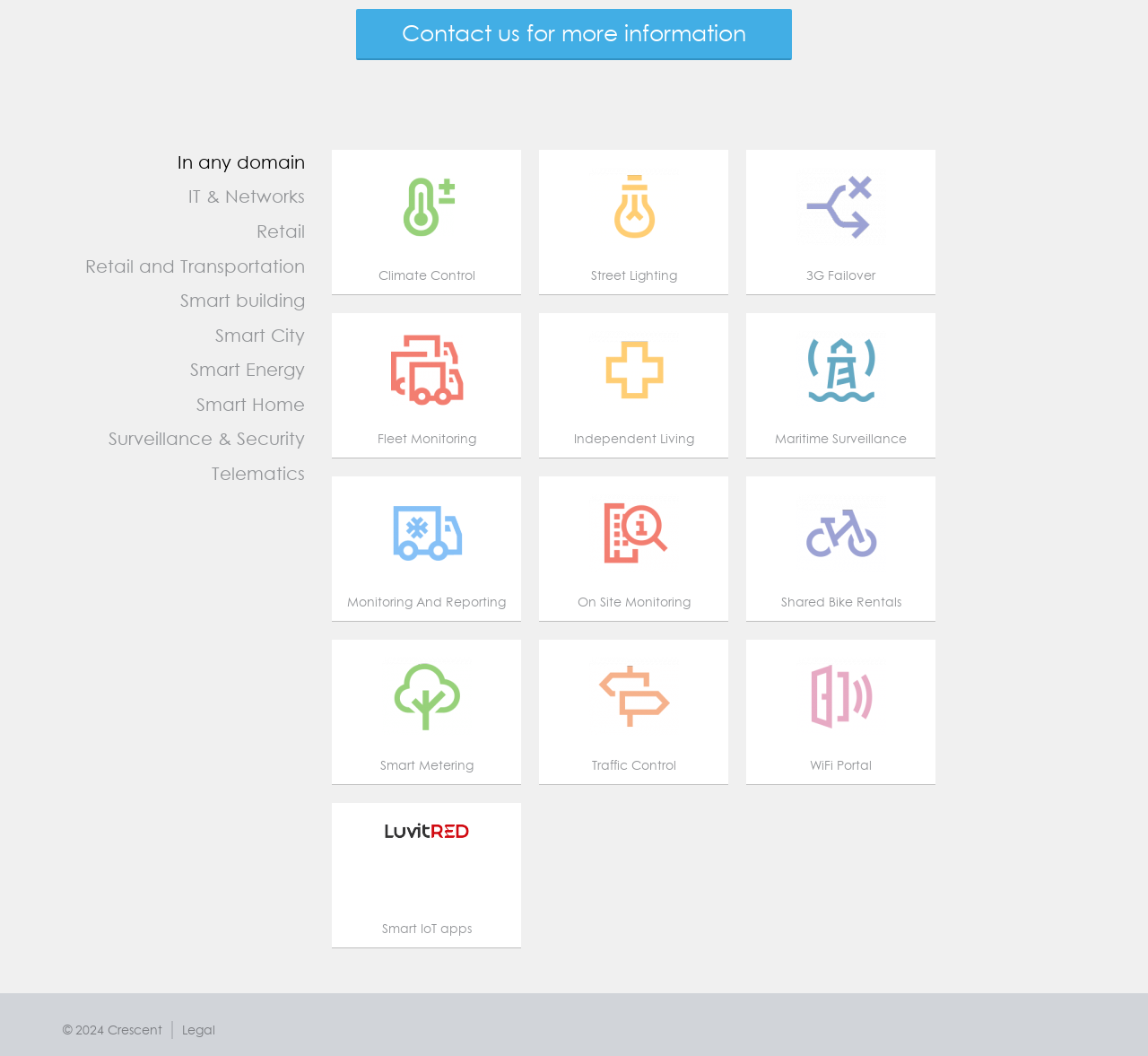Can you find the bounding box coordinates of the area I should click to execute the following instruction: "Contact us for more information"?

[0.31, 0.008, 0.69, 0.057]